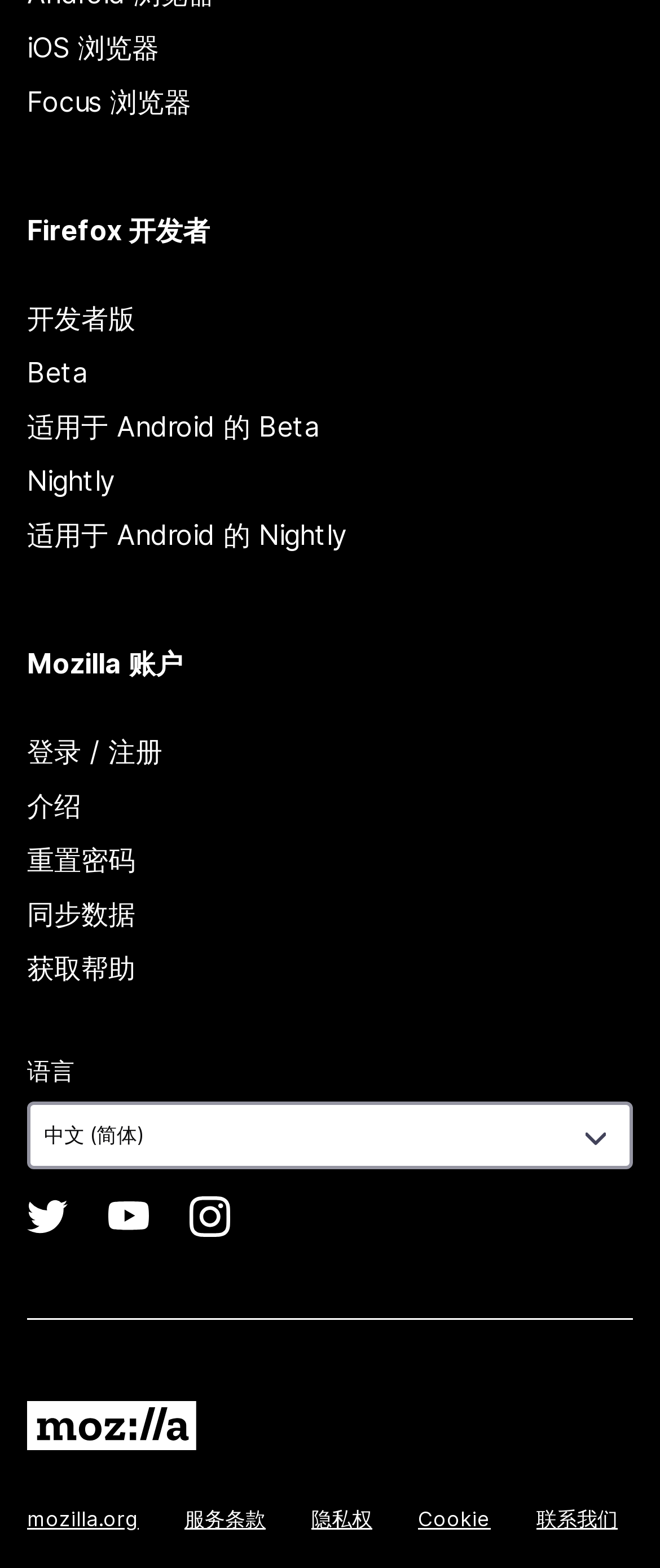Give a one-word or short phrase answer to this question: 
How many social media links are there?

3